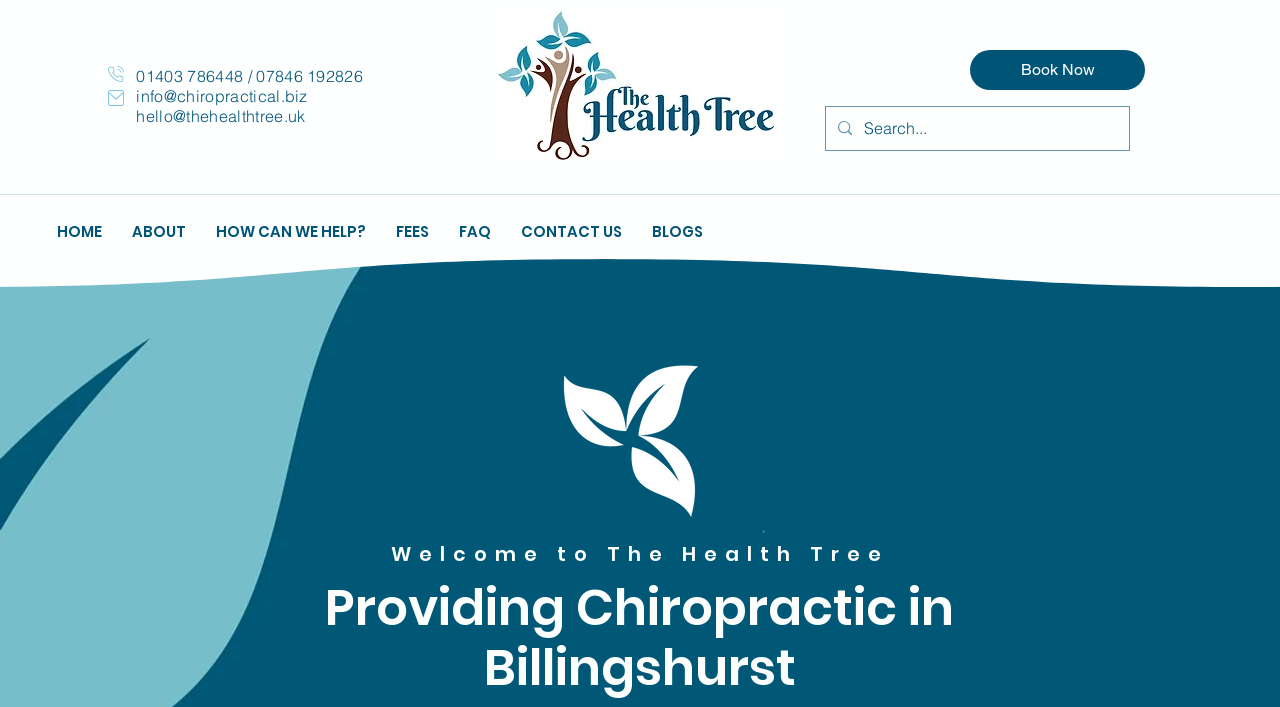Please extract and provide the main headline of the webpage.

Providing Chiropractic in Billingshurst